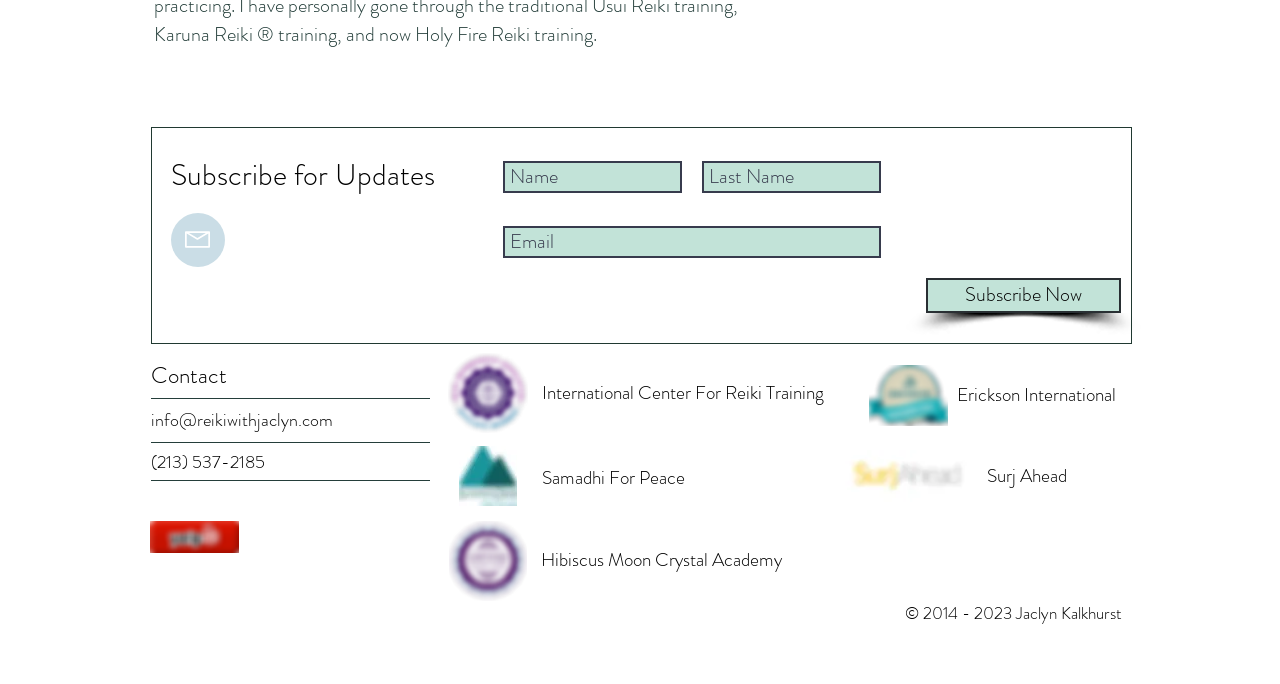What organizations is Jaclyn Kalkhurst affiliated with? Analyze the screenshot and reply with just one word or a short phrase.

RMA, International Center For Reiki Training, Erickson International